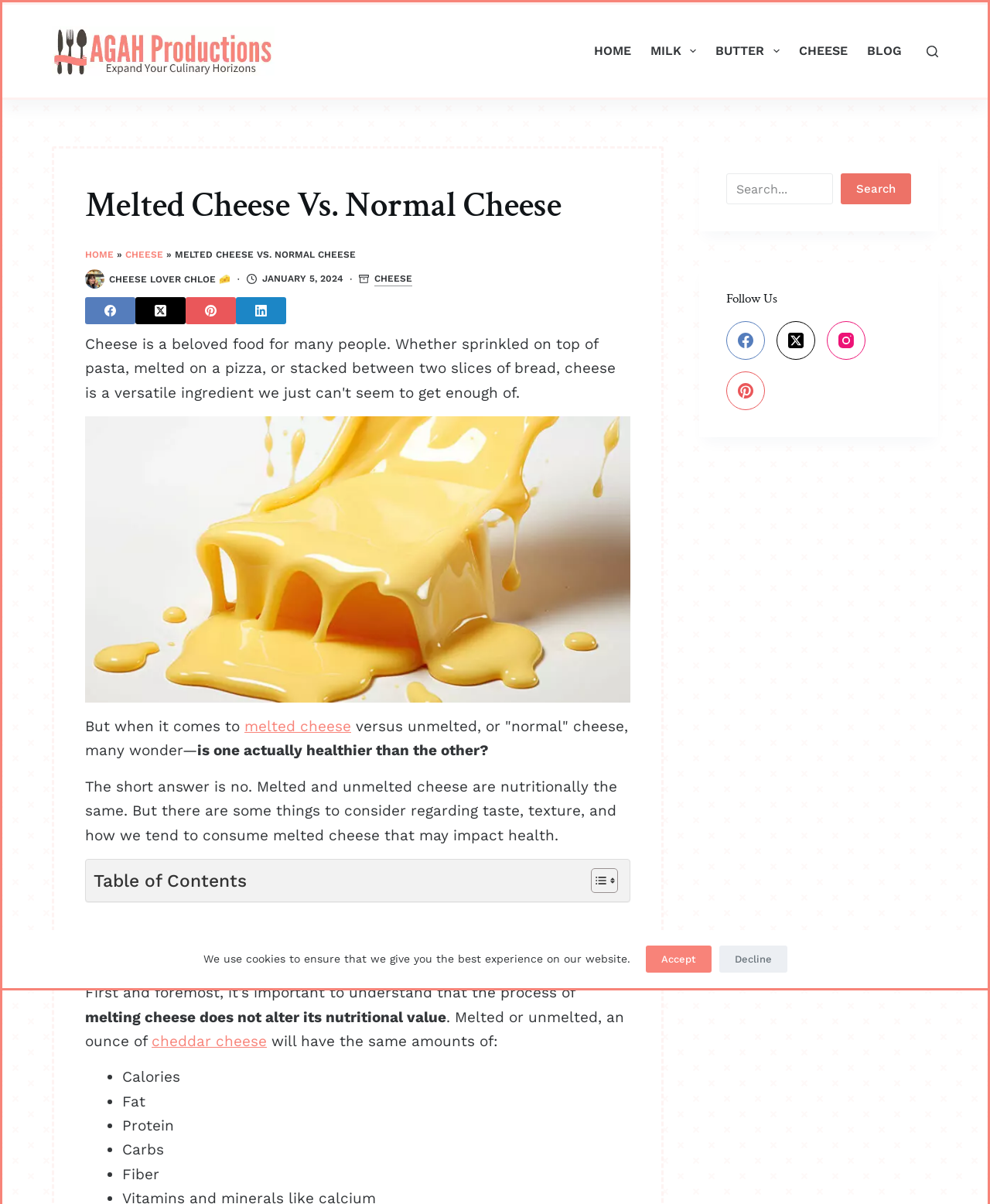Refer to the image and offer a detailed explanation in response to the question: What is the purpose of the table of contents?

The table of contents is a feature on the webpage that allows readers to quickly navigate to specific sections of the article, making it easier to find the information they need.